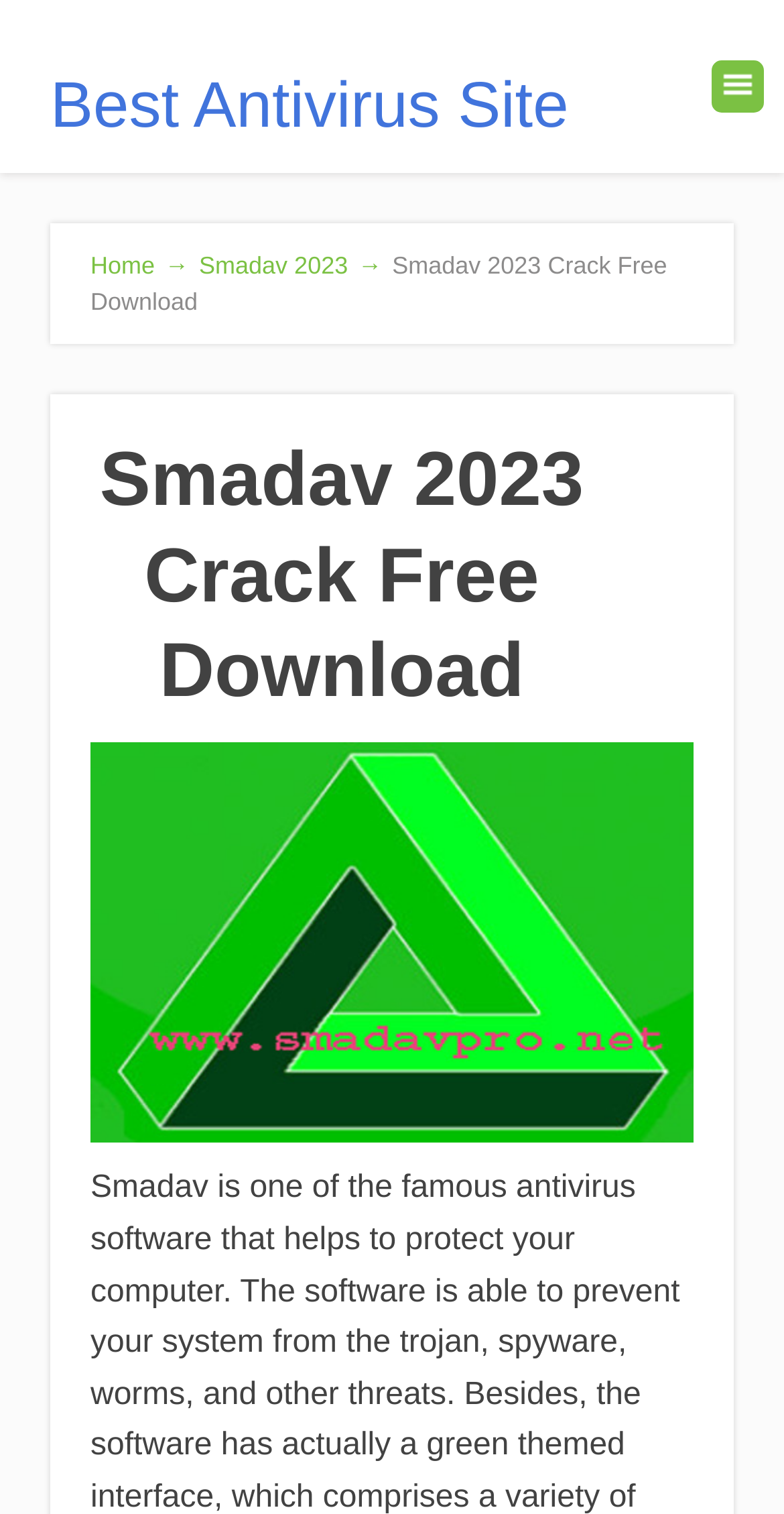Using the description: "Smadav 2023 →", determine the UI element's bounding box coordinates. Ensure the coordinates are in the format of four float numbers between 0 and 1, i.e., [left, top, right, bottom].

[0.254, 0.166, 0.5, 0.185]